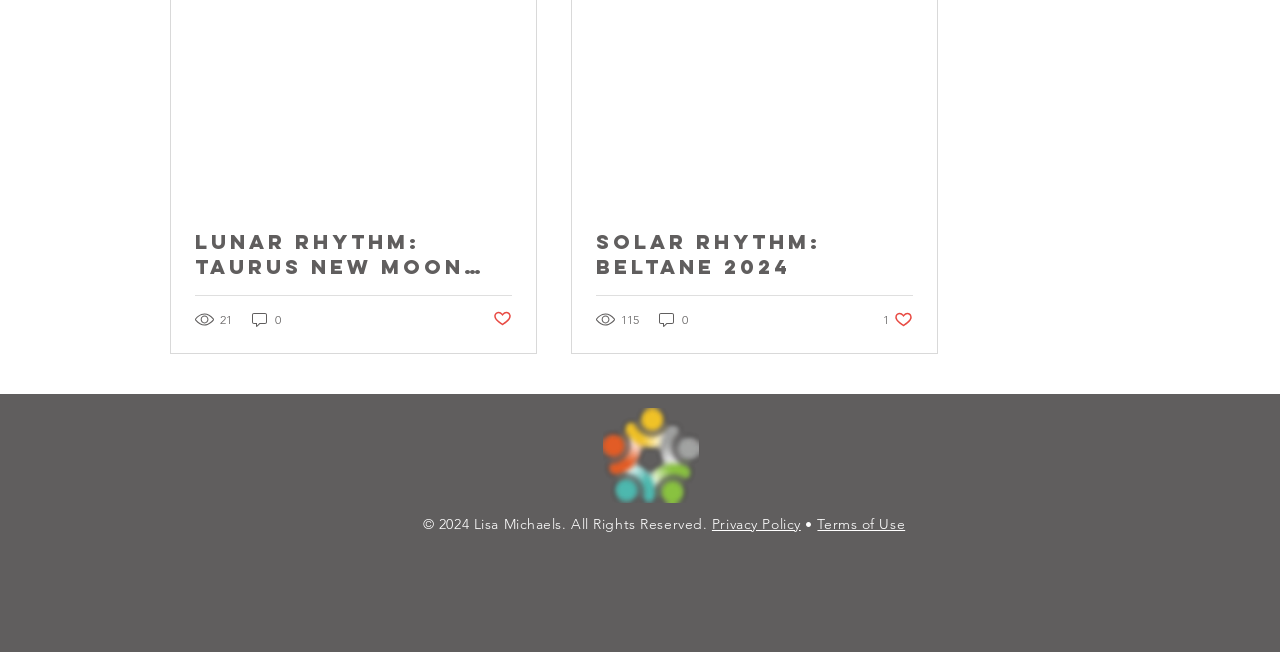Identify the bounding box of the UI element that matches this description: "Privacy Policy".

[0.556, 0.79, 0.626, 0.817]